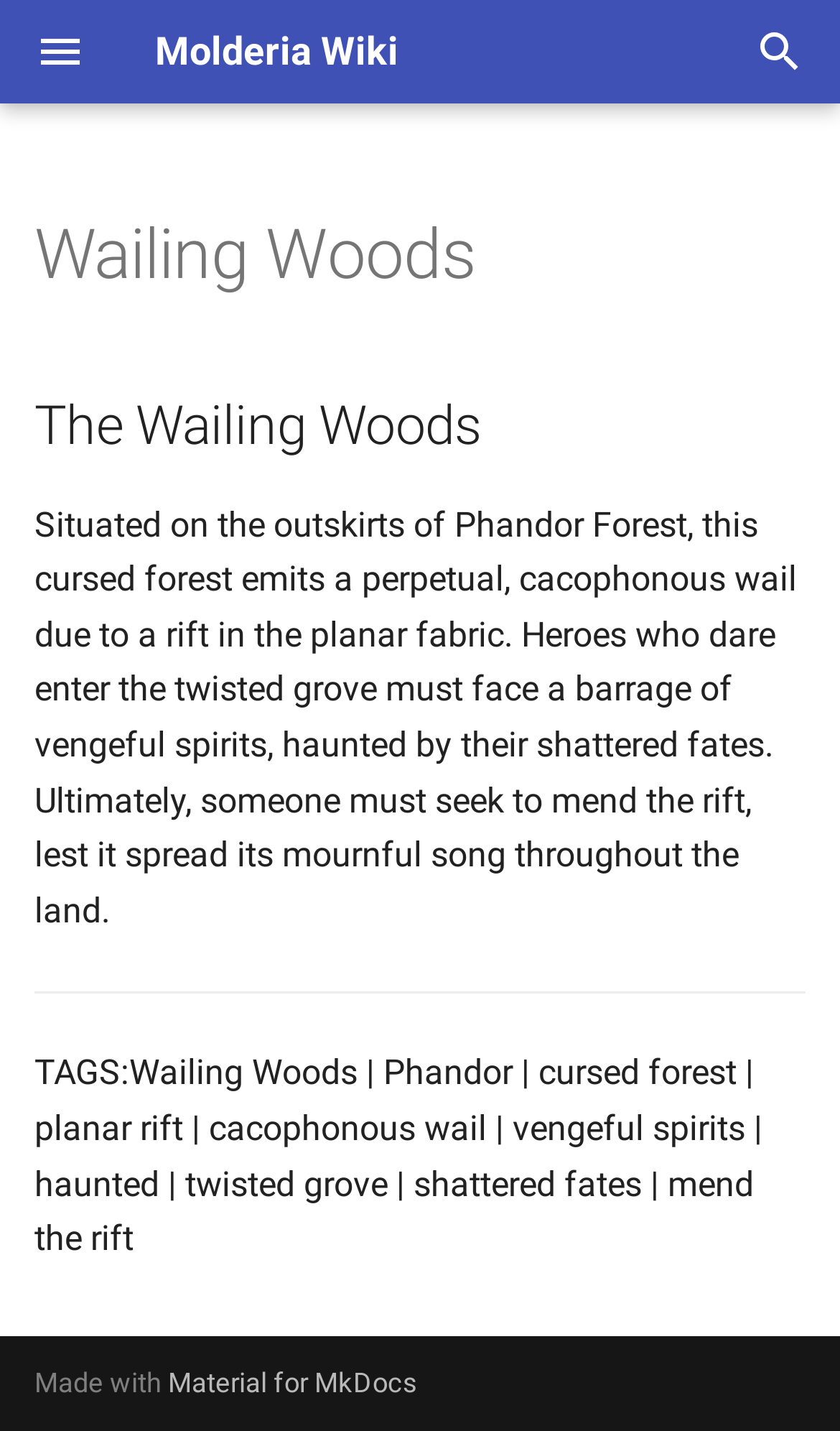Extract the bounding box coordinates of the UI element described: "Azlanti Ioun Stones". Provide the coordinates in the format [left, top, right, bottom] with values ranging from 0 to 1.

[0.0, 0.316, 0.621, 0.389]